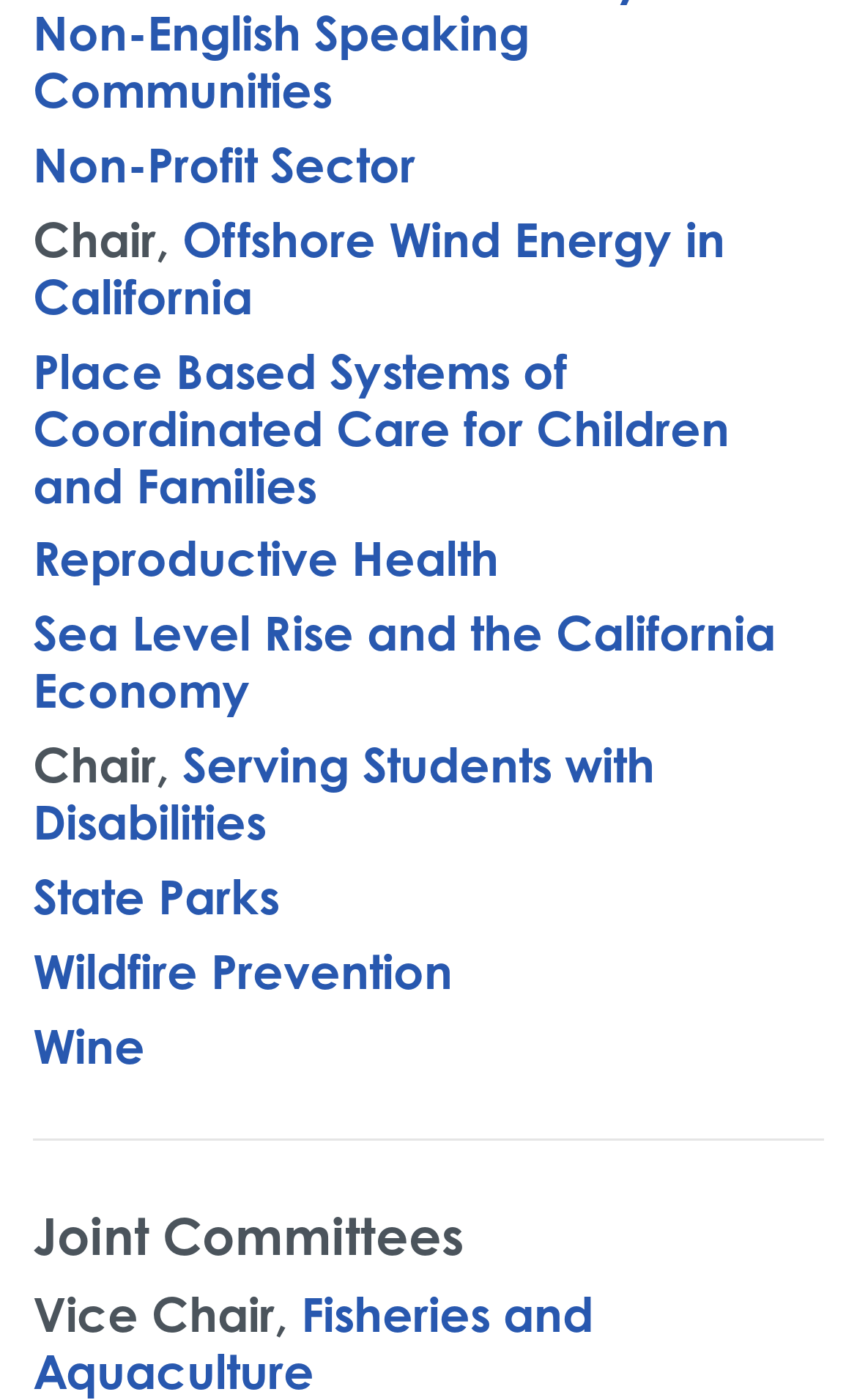Respond to the question with just a single word or phrase: 
How many headings are there in total?

10